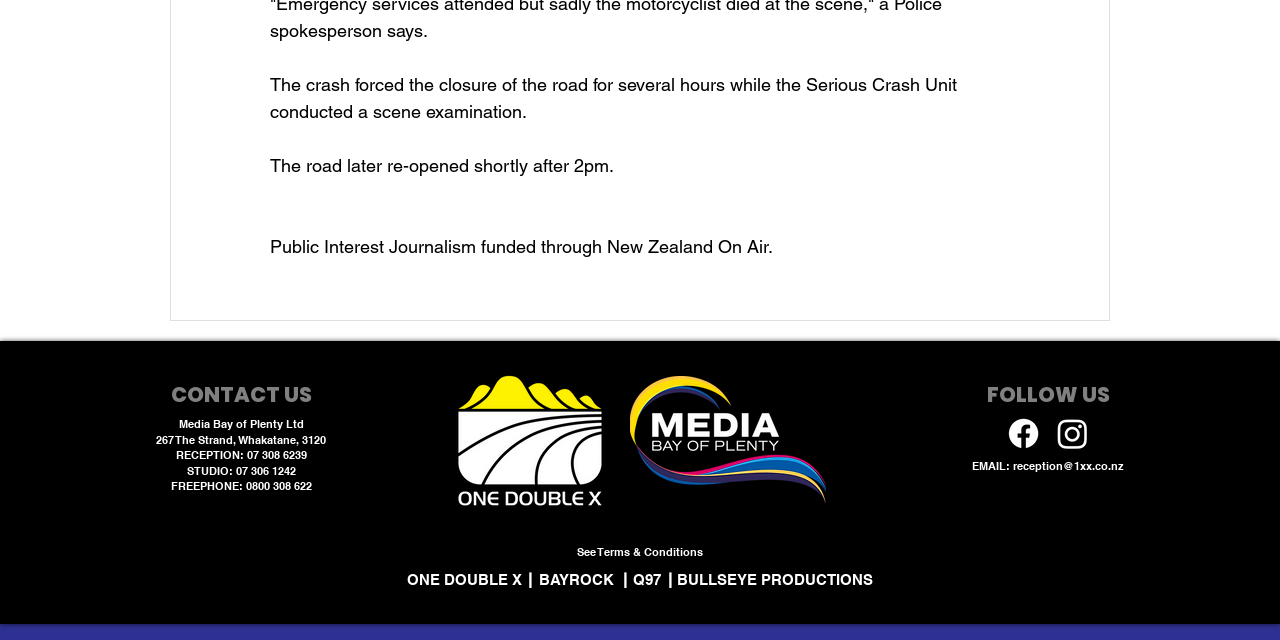Please provide the bounding box coordinates for the UI element as described: "BULLSEYE PRODUCTIONS". The coordinates must be four floats between 0 and 1, represented as [left, top, right, bottom].

[0.529, 0.892, 0.682, 0.918]